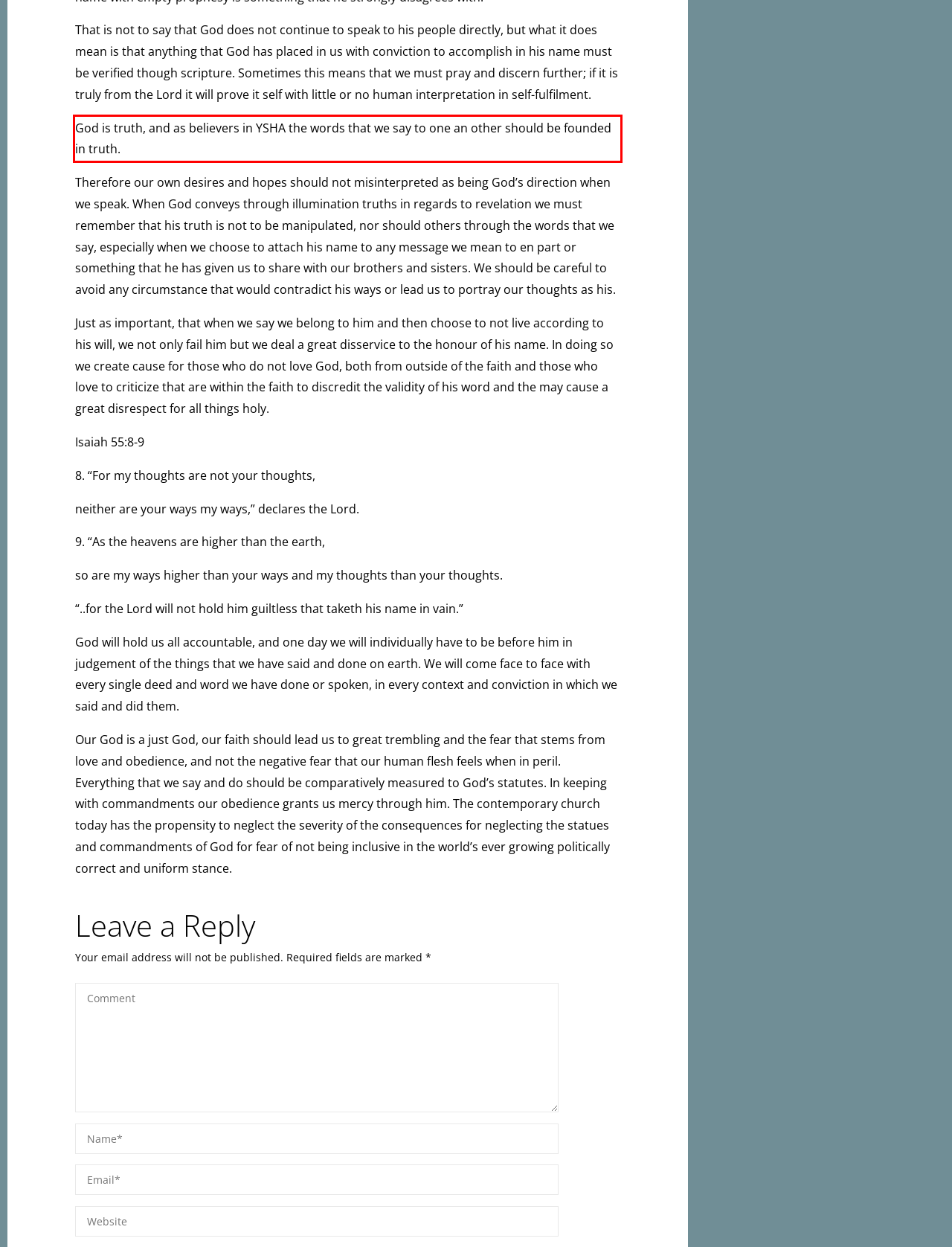Analyze the webpage screenshot and use OCR to recognize the text content in the red bounding box.

God is truth, and as believers in YSHA the words that we say to one an other should be founded in truth.